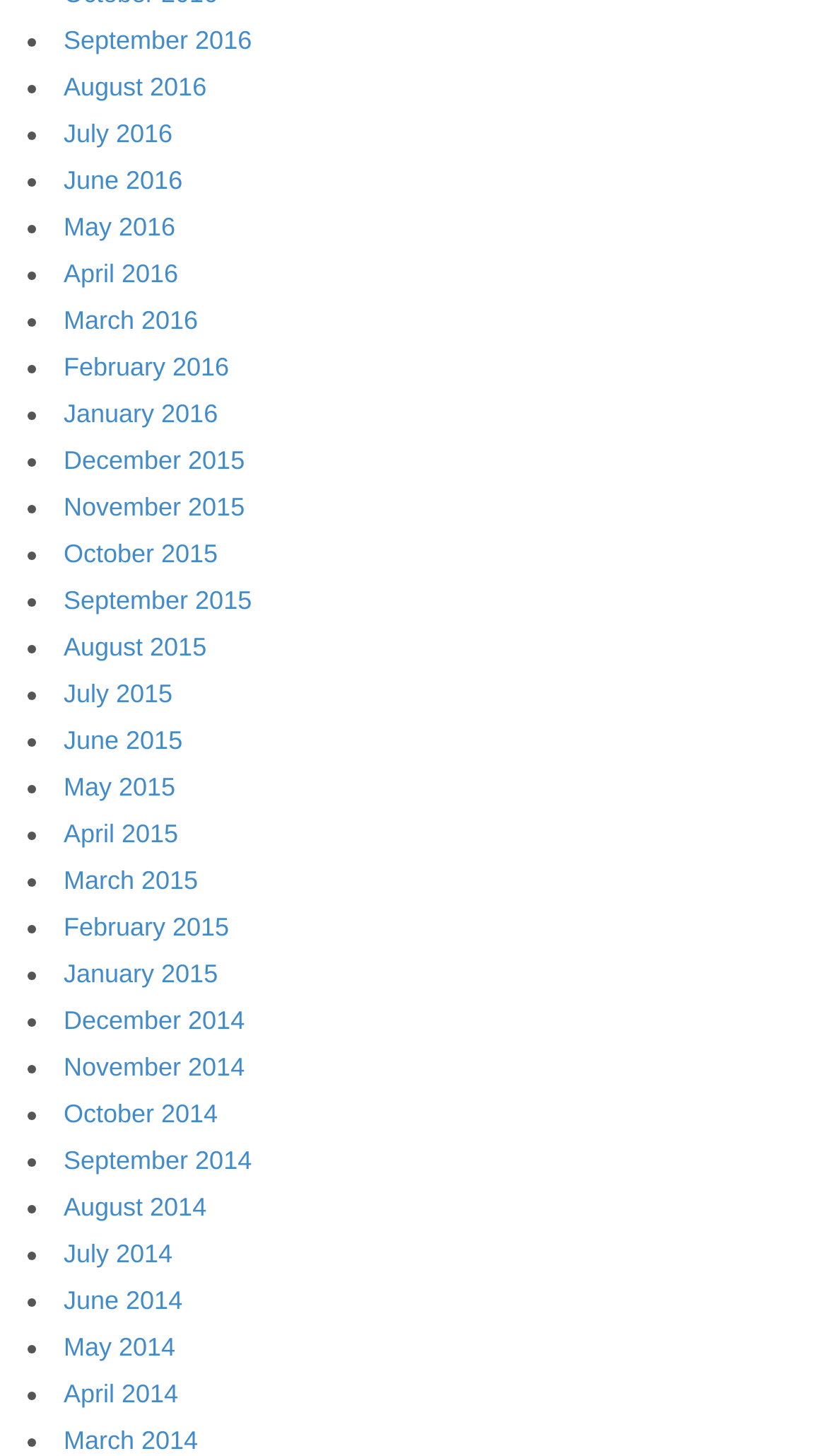Please indicate the bounding box coordinates of the element's region to be clicked to achieve the instruction: "Get in touch". Provide the coordinates as four float numbers between 0 and 1, i.e., [left, top, right, bottom].

None